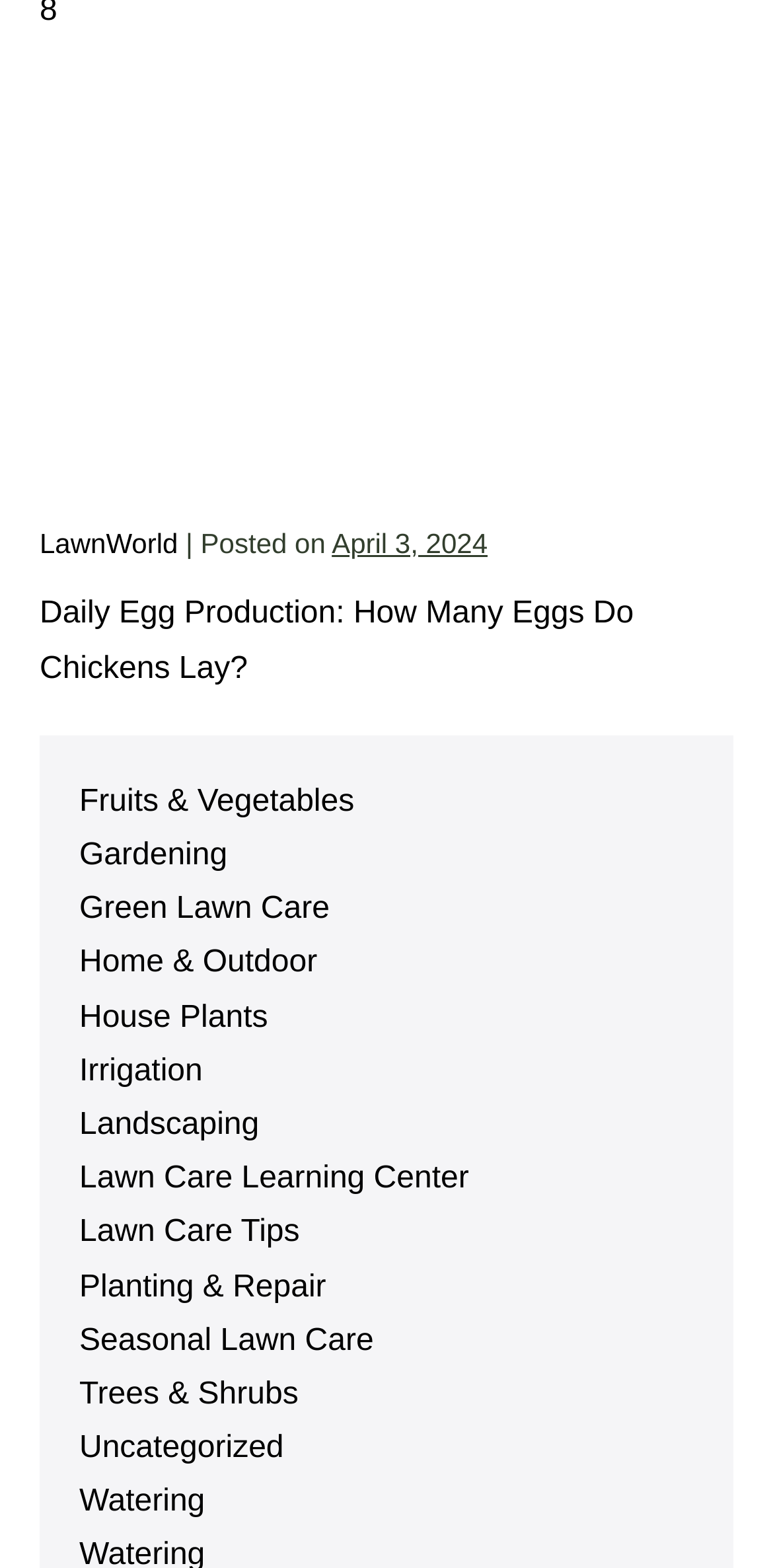Locate the bounding box coordinates of the clickable area needed to fulfill the instruction: "Learn about Green Lawn Care".

[0.103, 0.569, 0.426, 0.591]